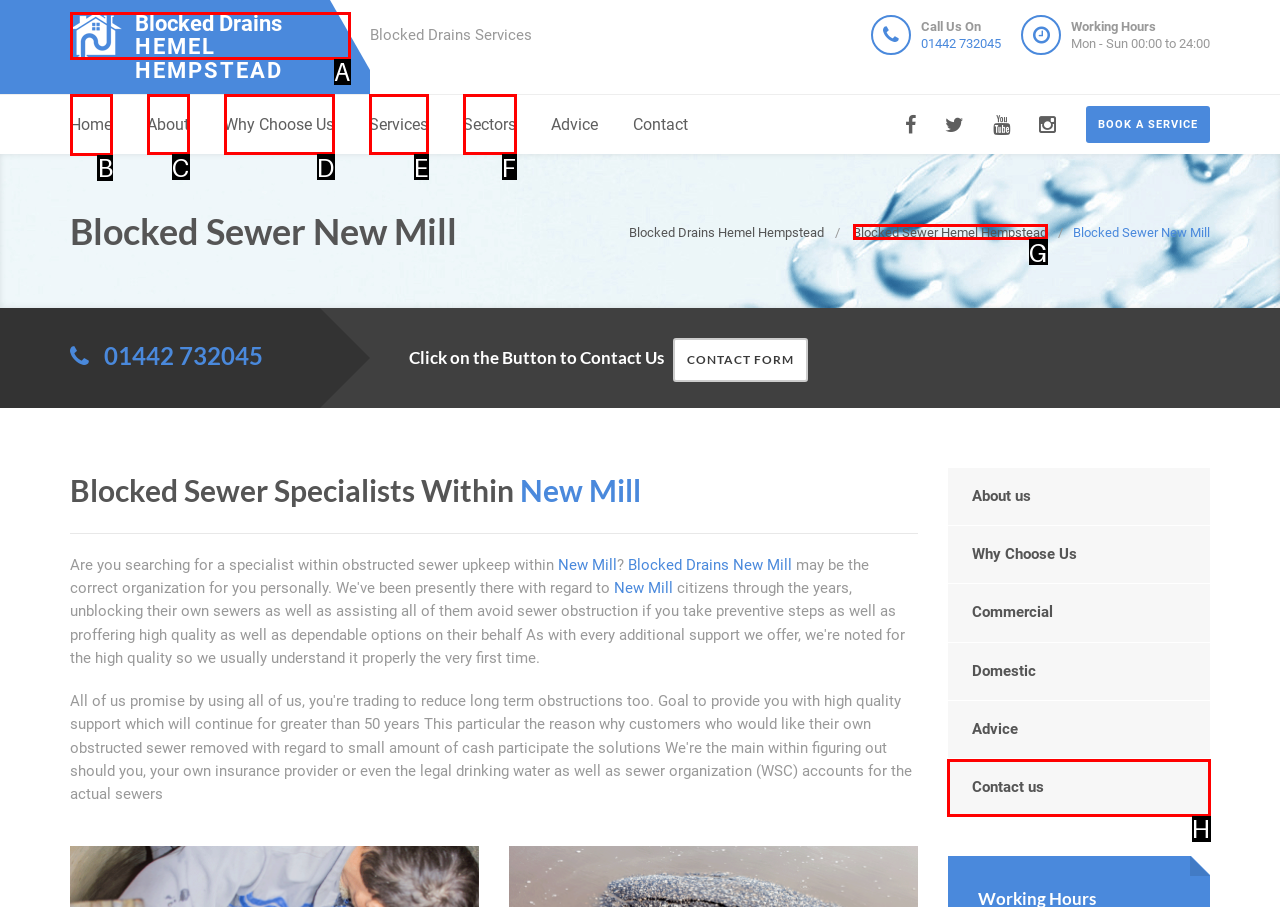Tell me which one HTML element I should click to complete the following task: Visit the home page Answer with the option's letter from the given choices directly.

B